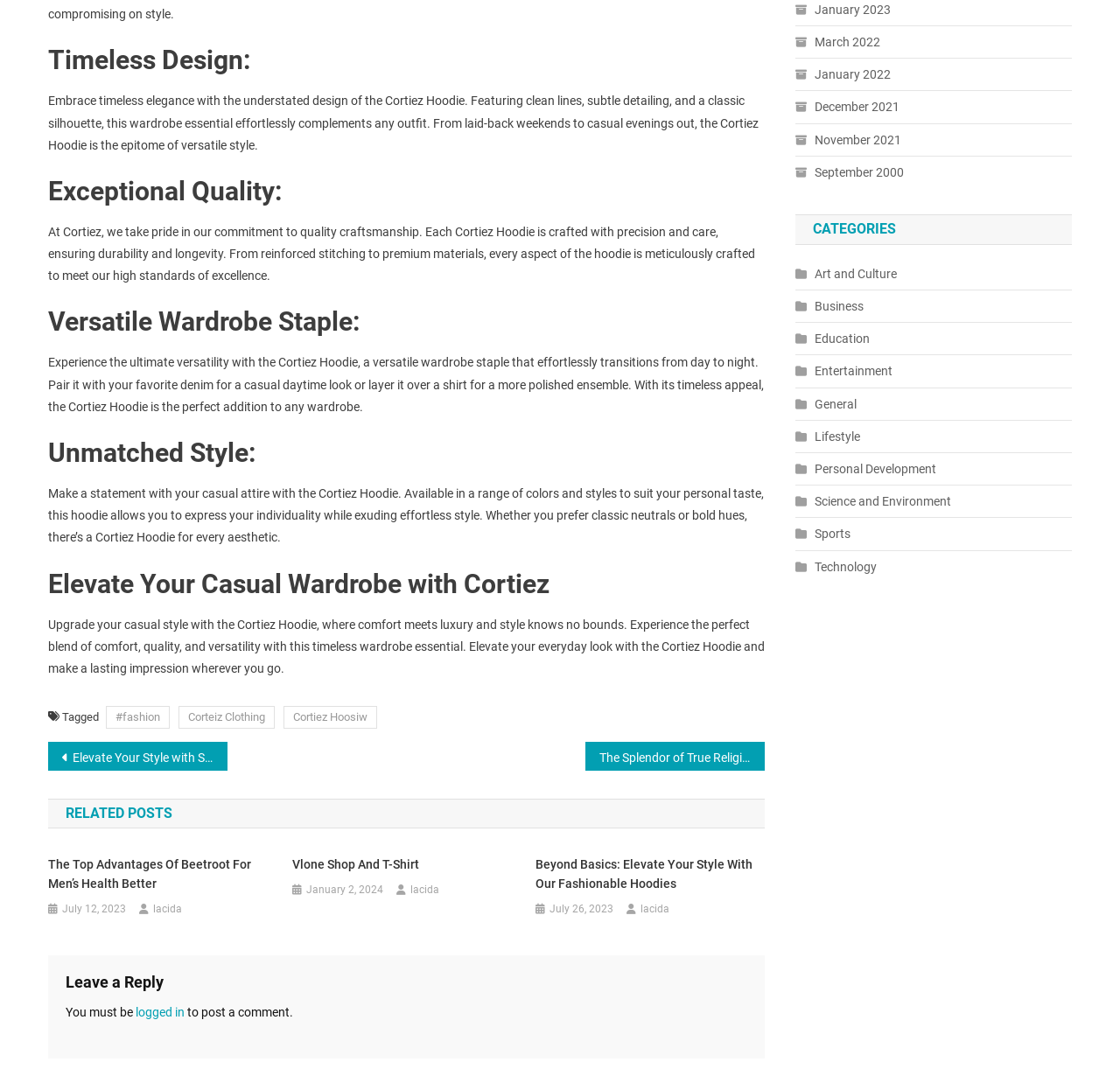Could you determine the bounding box coordinates of the clickable element to complete the instruction: "Click on the 'Cortiez Clothing' link"? Provide the coordinates as four float numbers between 0 and 1, i.e., [left, top, right, bottom].

[0.159, 0.648, 0.245, 0.668]